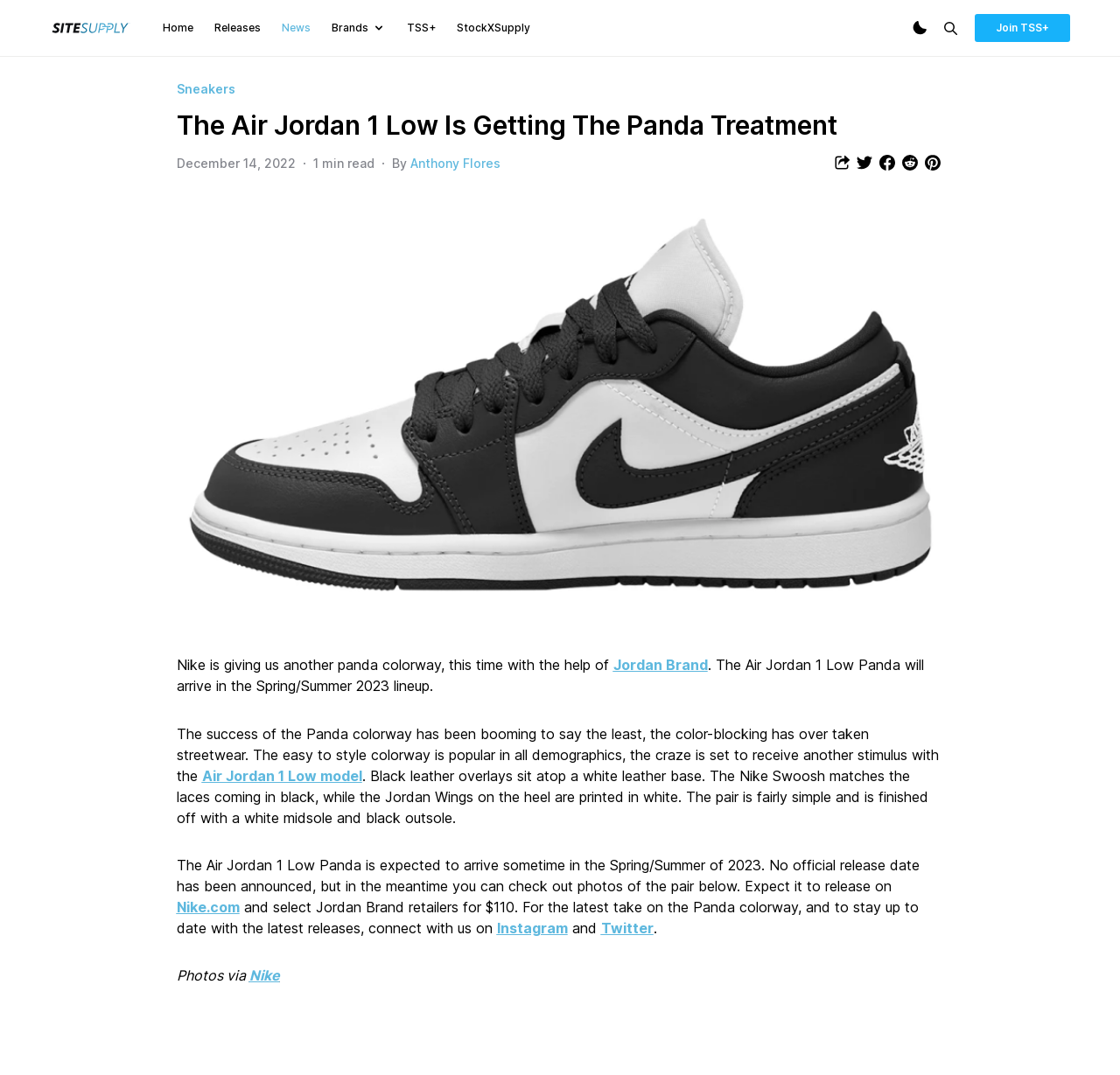Extract the primary headline from the webpage and present its text.

The Air Jordan 1 Low Is Getting The Panda Treatment